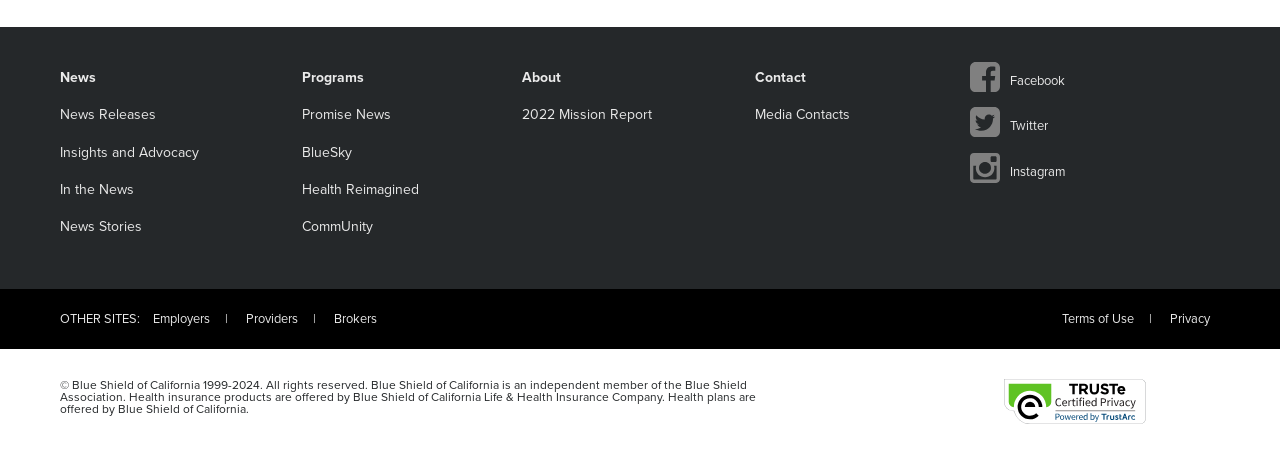Answer briefly with one word or phrase:
What is the name of the health insurance company?

Blue Shield of California Life & Health Insurance Company